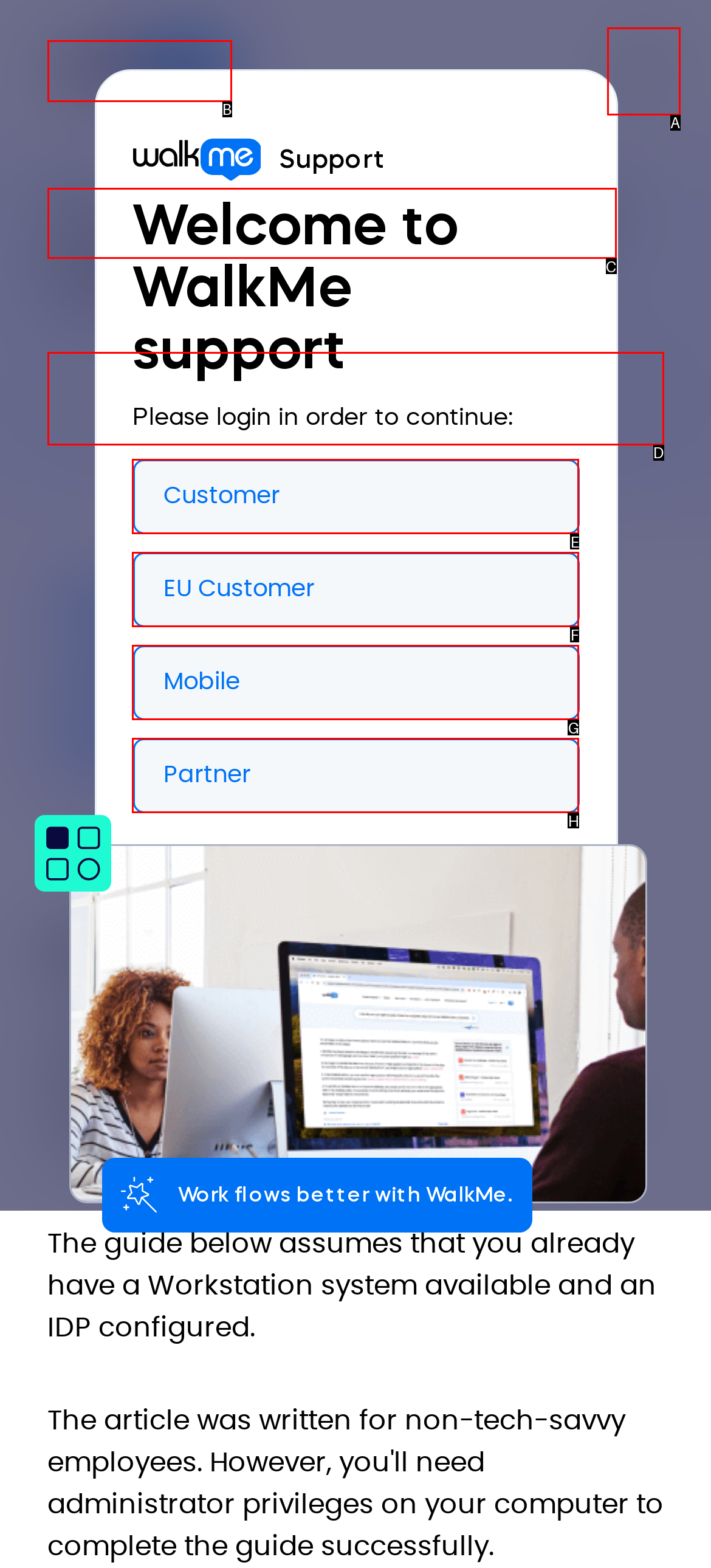Select the appropriate HTML element to click for the following task: Click the Deploying and Installing Workstation link
Answer with the letter of the selected option from the given choices directly.

C